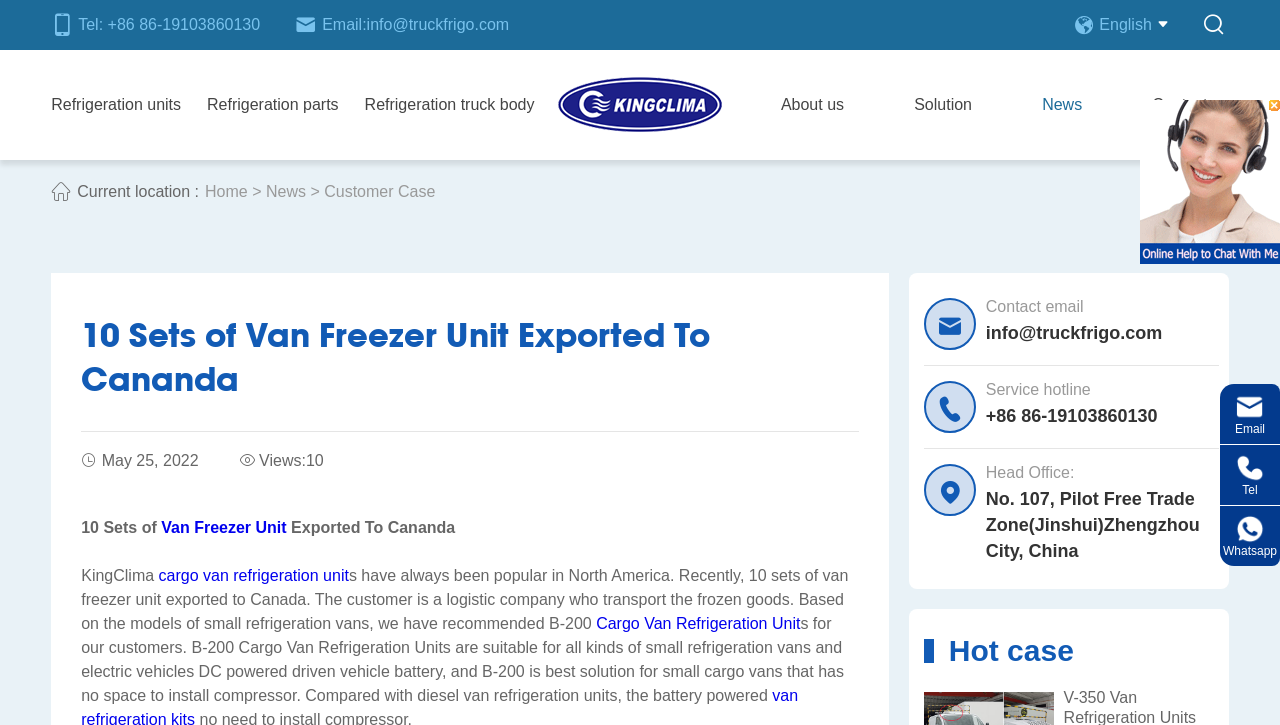What is the location of the head office?
Based on the image content, provide your answer in one word or a short phrase.

No. 107, Pilot Free Trade Zone(Jinshui)Zhengzhou City, China